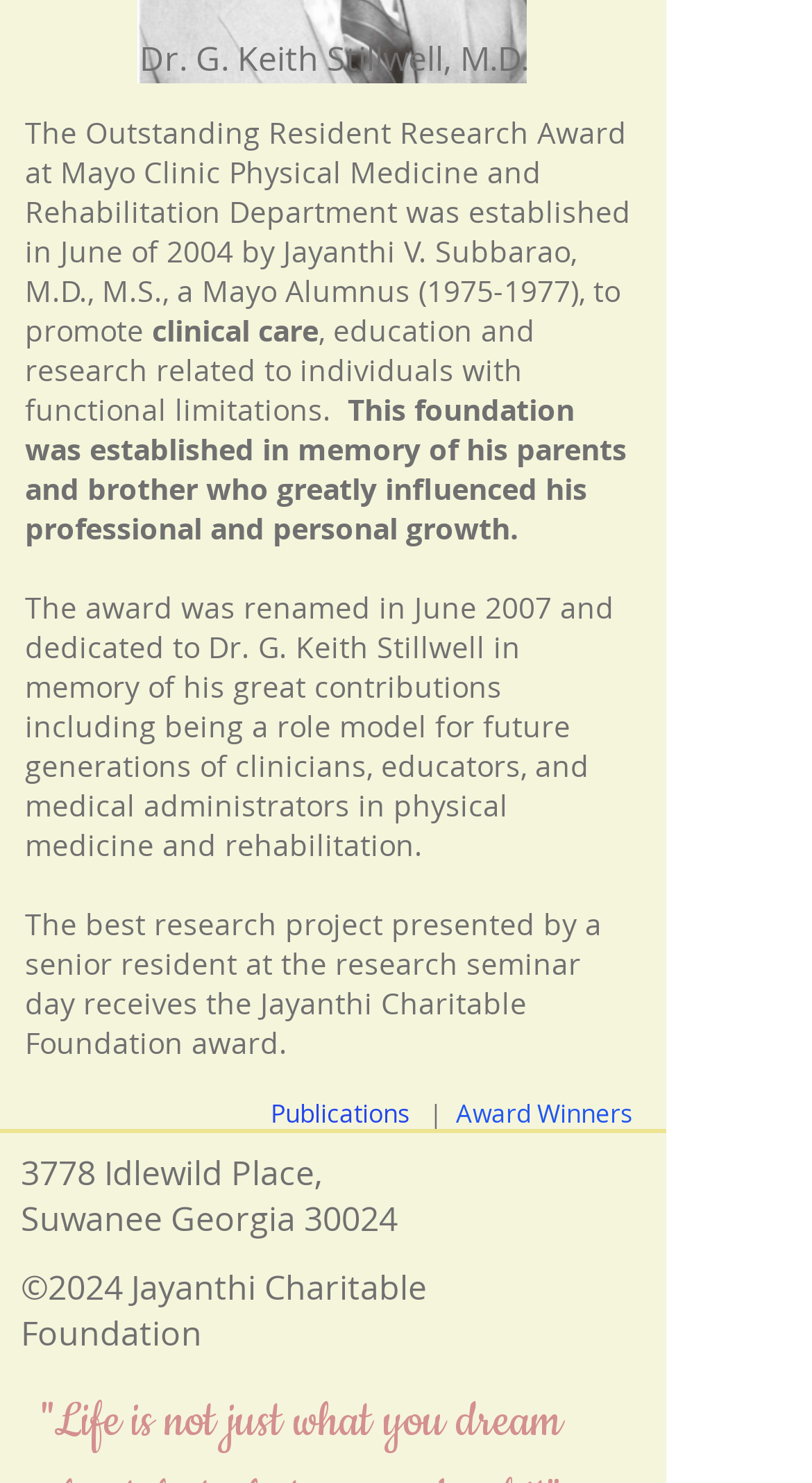What is the address of the Jayanthi Charitable Foundation?
We need a detailed and meticulous answer to the question.

The address can be found at the bottom of the webpage, which lists the address as 3778 Idlewild Place, Suwanee Georgia 30024.